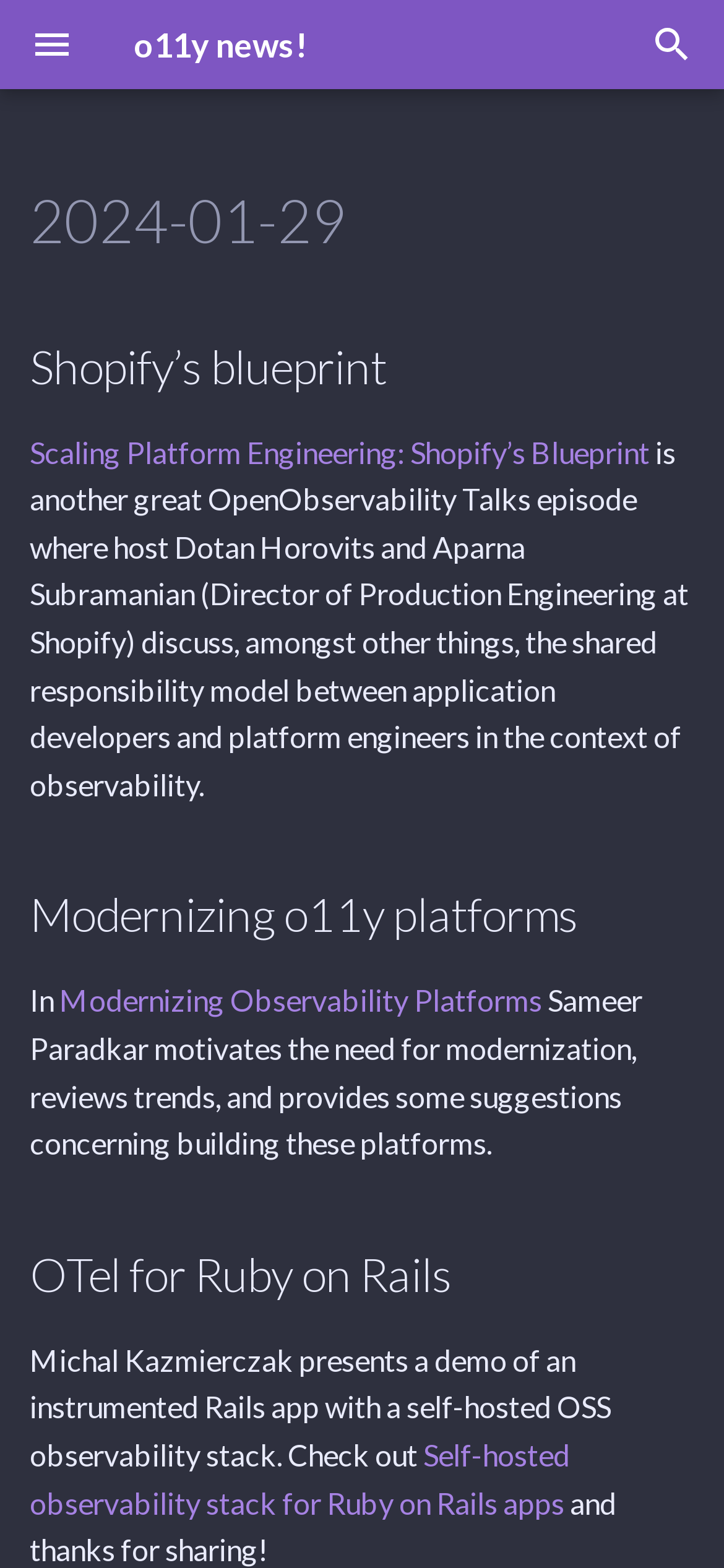Please identify the bounding box coordinates of the element I should click to complete this instruction: 'Search for something'. The coordinates should be given as four float numbers between 0 and 1, like this: [left, top, right, bottom].

[0.0, 0.0, 0.297, 0.057]